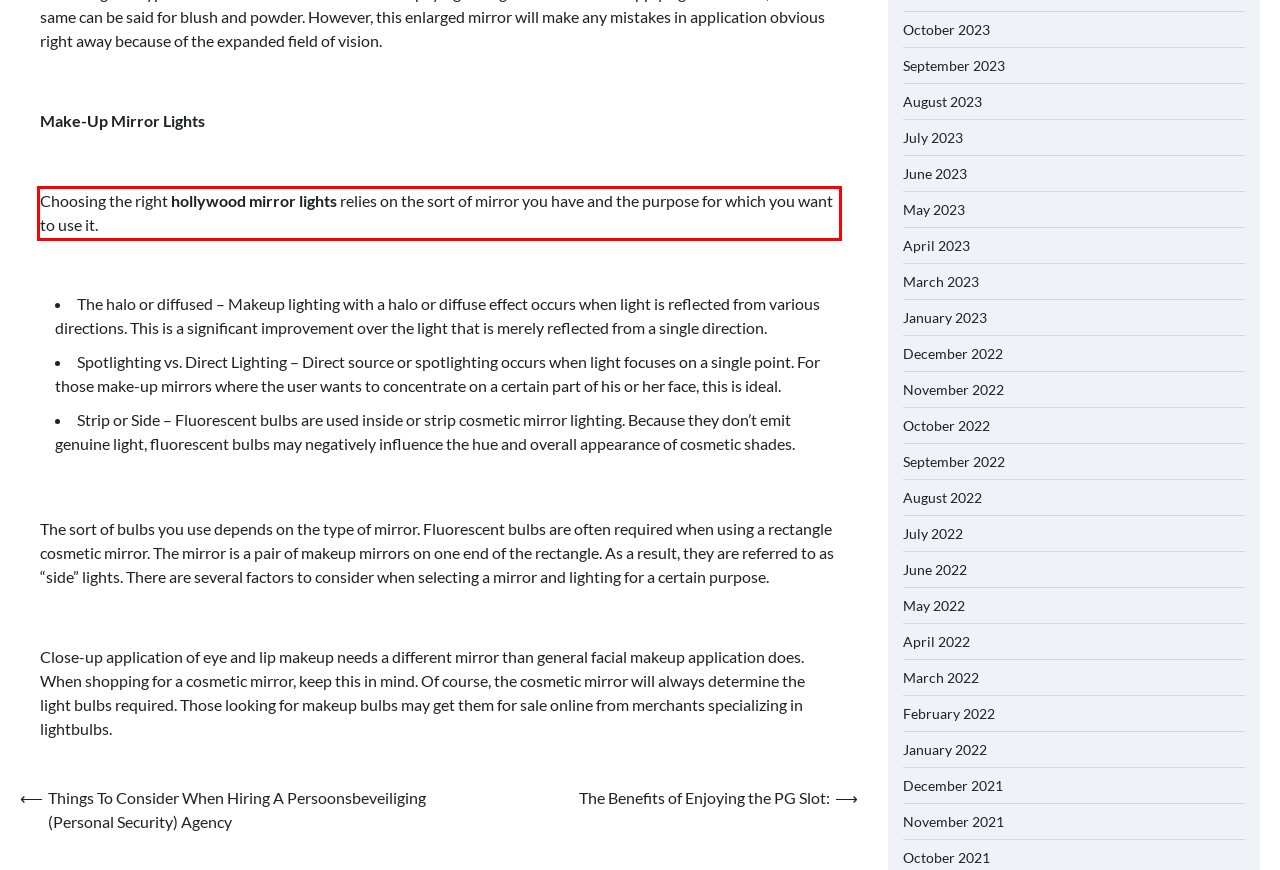In the given screenshot, locate the red bounding box and extract the text content from within it.

Choosing the right hollywood mirror lights relies on the sort of mirror you have and the purpose for which you want to use it.